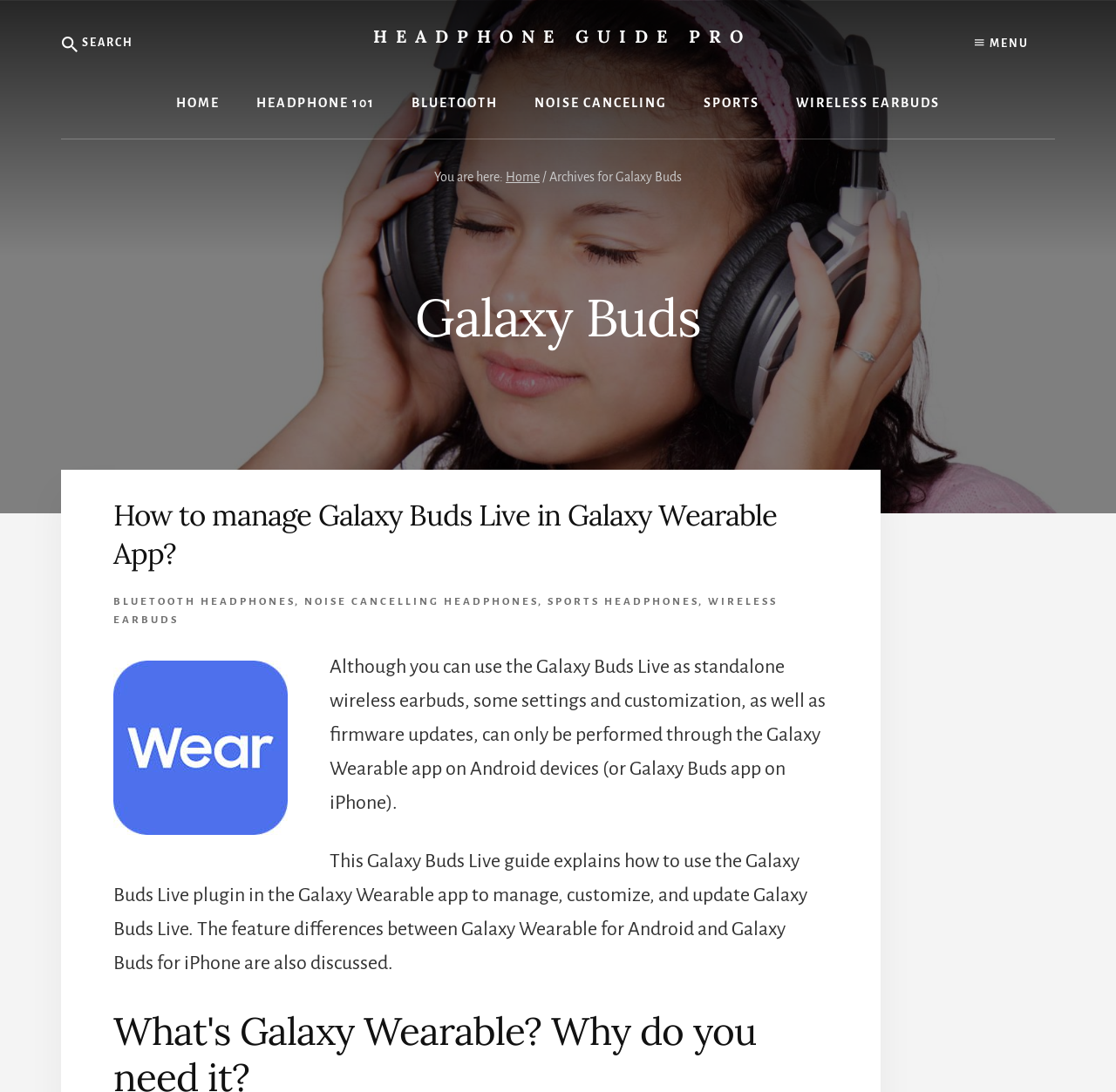Explain the webpage in detail.

The webpage is an archive page for Galaxy Buds, with a focus on providing guides and information related to the product. At the top left corner, there is a "Skip to content" link, followed by a "Skip to primary sidebar" link. On the top right corner, there is a menu button with a hamburger icon, and a search bar with a "Search" button.

Below the search bar, there is a navigation menu with links to different sections of the website, including "HOME", "HEADPHONE 101", "BLUETOOTH", "NOISE CANCELING", "SPORTS", and "WIRELESS EARBUDS". The website's logo, "HEADPHONE GUIDE PRO", is located in the top center of the page.

The main content of the page is divided into sections, with a heading "Galaxy Buds" at the top. The first section is an article titled "How to manage Galaxy Buds Live in Galaxy Wearable App?", which includes a link to the article and a brief summary. Below this section, there are links to related topics, including "BLUETOOTH HEADPHONES", "NOISE CANCELLING HEADPHONES", and "SPORTS HEADPHONES".

The next section features an image of the Galaxy Wearable app, with a link to the app. Below the image, there is a paragraph of text explaining how to use the Galaxy Wearable app to manage and customize the Galaxy Buds Live. Another paragraph provides more information about the features of the app and the differences between the Android and iPhone versions.

Overall, the webpage is a resource for users of Galaxy Buds, providing guides, information, and links to related topics.